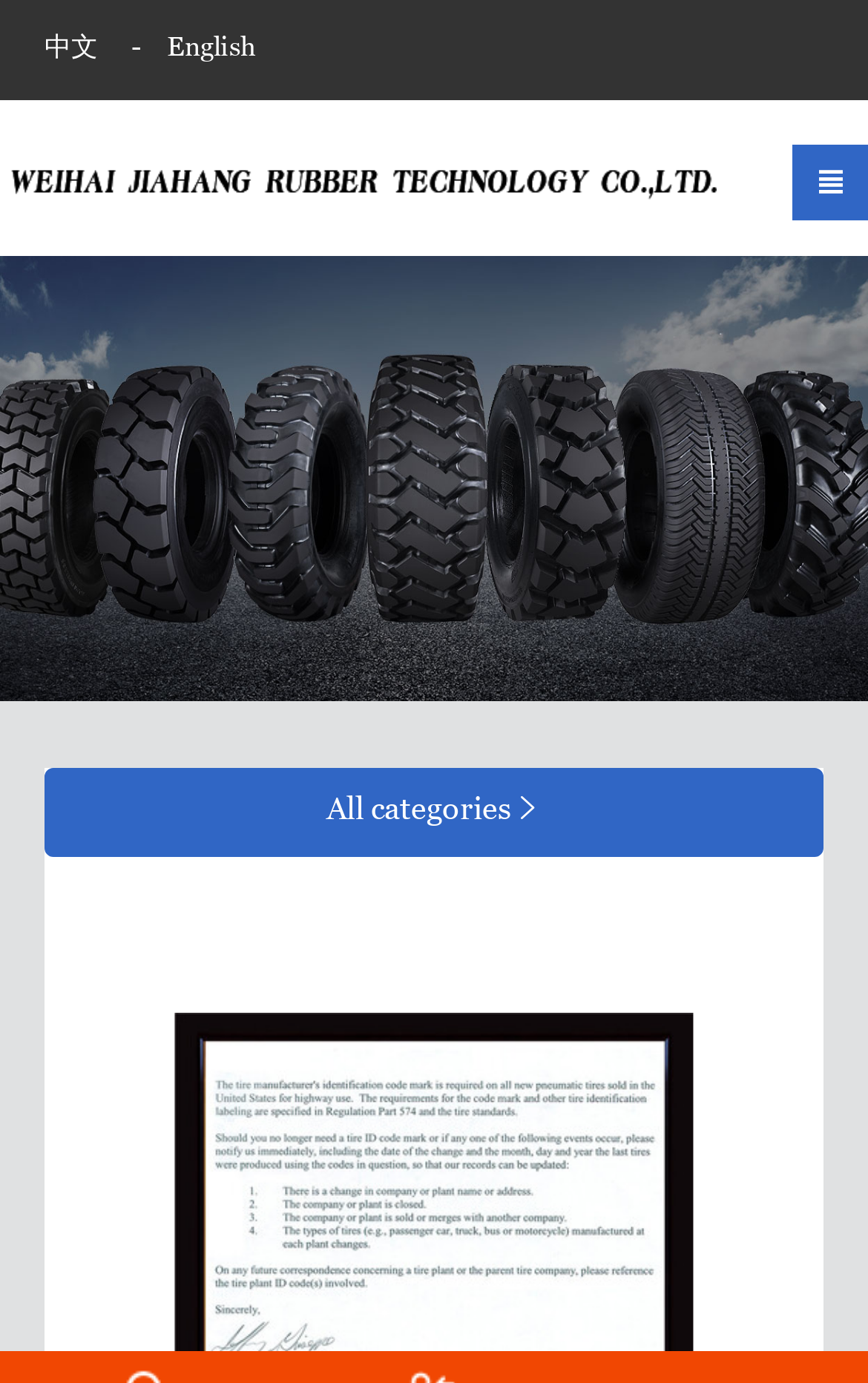What is the icon next to 'All categories'?
Could you answer the question with a detailed and thorough explanation?

The StaticText element with the text '' is located next to the 'All categories' text, indicating that the icon next to 'All categories' is ue6af.